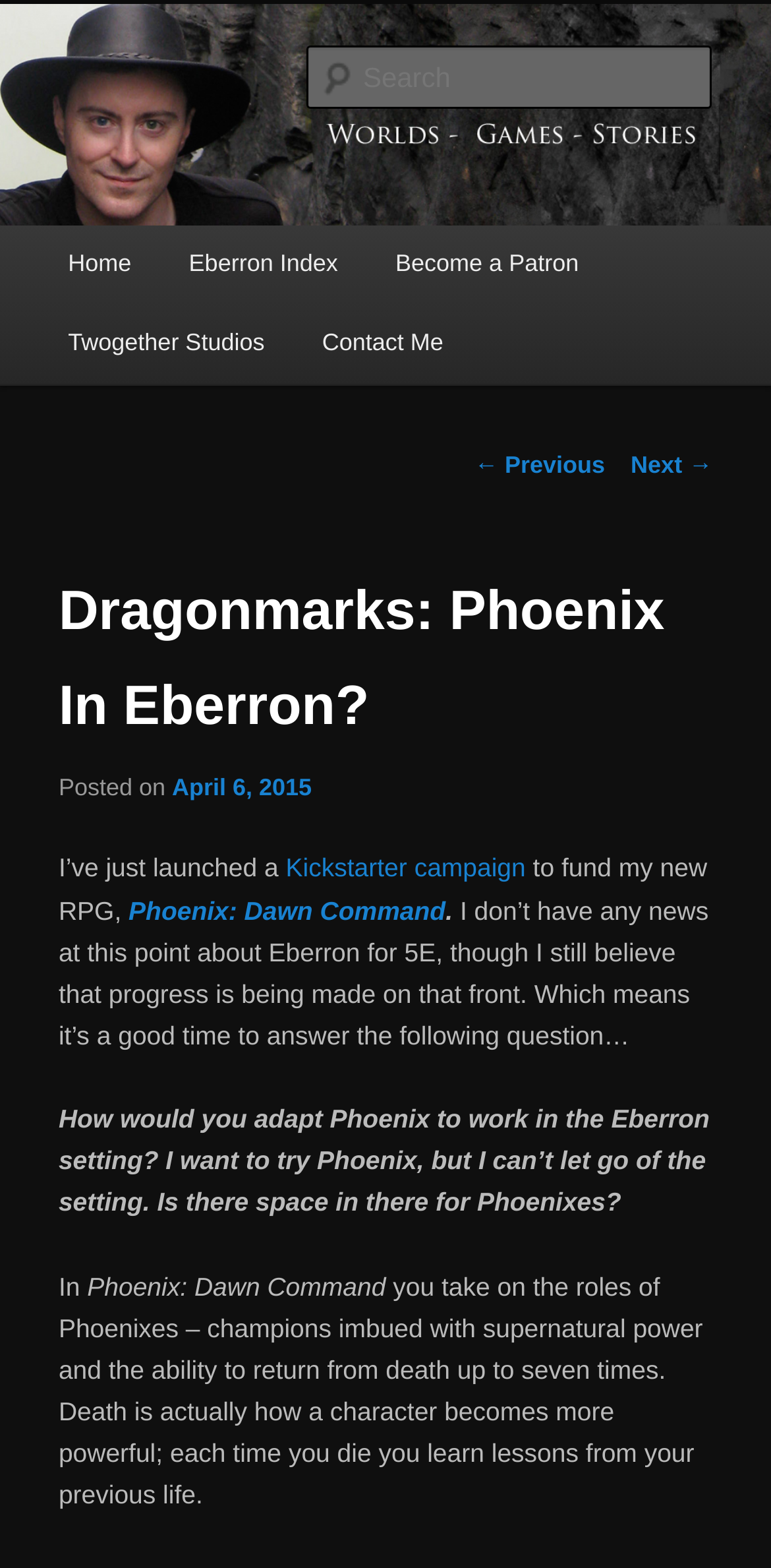What is the date of the current post?
Could you answer the question in a detailed manner, providing as much information as possible?

The date of the current post can be found in the link element with the text 'April 6, 2015' which is located below the title of the post.